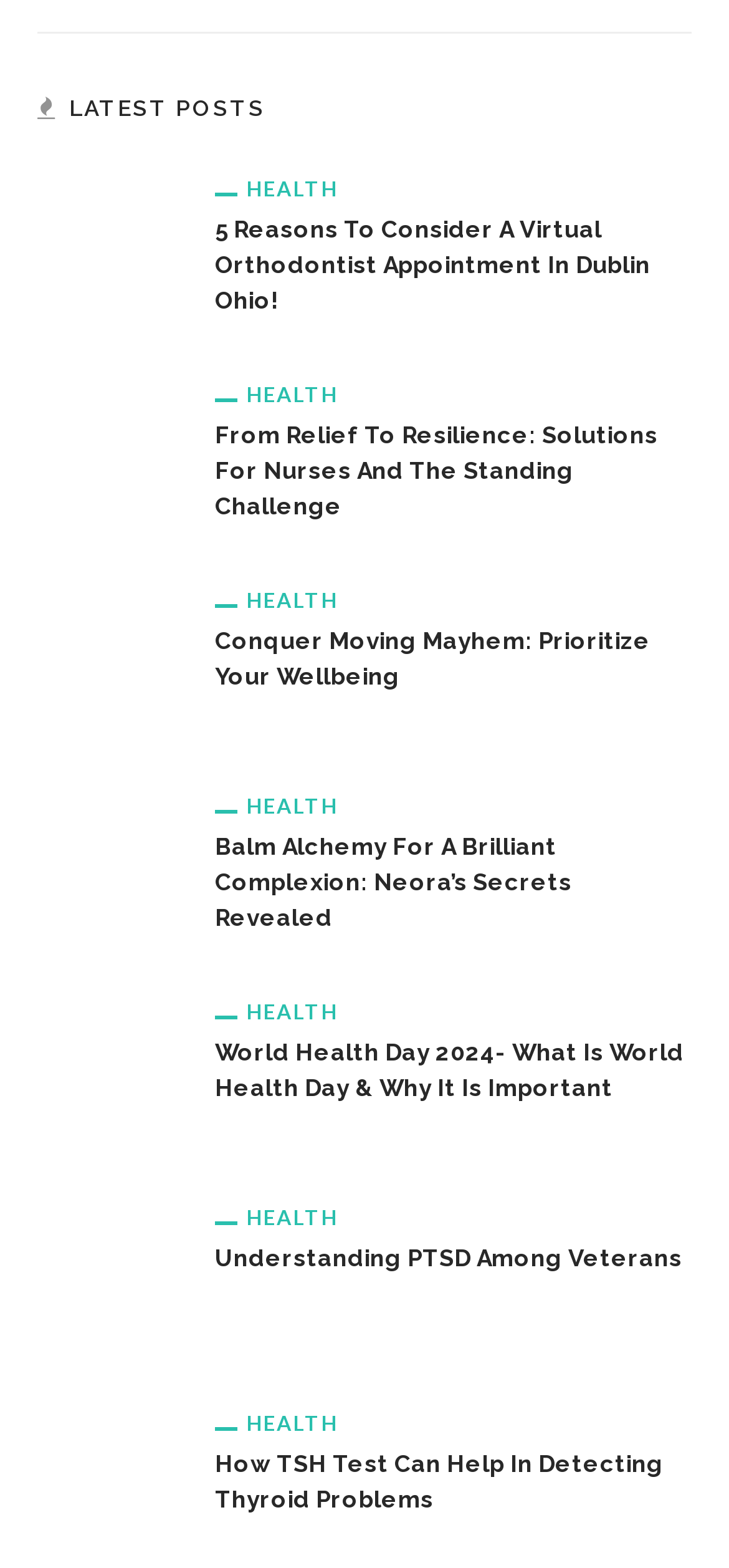Please respond to the question with a concise word or phrase:
What is the title of the first article on this webpage?

5 Reasons to Consider a Virtual Orthodontist Appointment in Dublin Ohio!